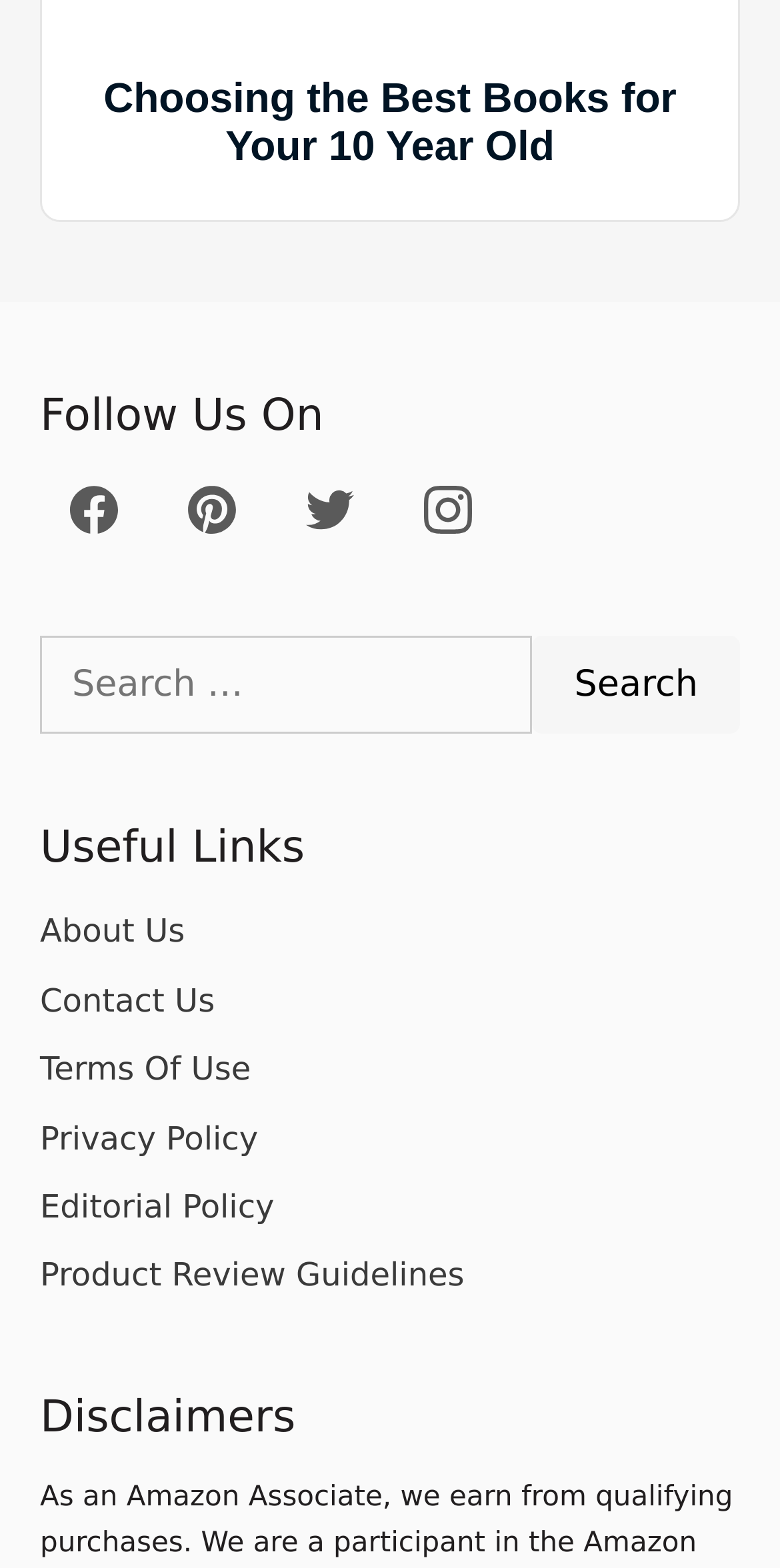Could you determine the bounding box coordinates of the clickable element to complete the instruction: "Follow us on Facebook"? Provide the coordinates as four float numbers between 0 and 1, i.e., [left, top, right, bottom].

[0.09, 0.321, 0.151, 0.345]